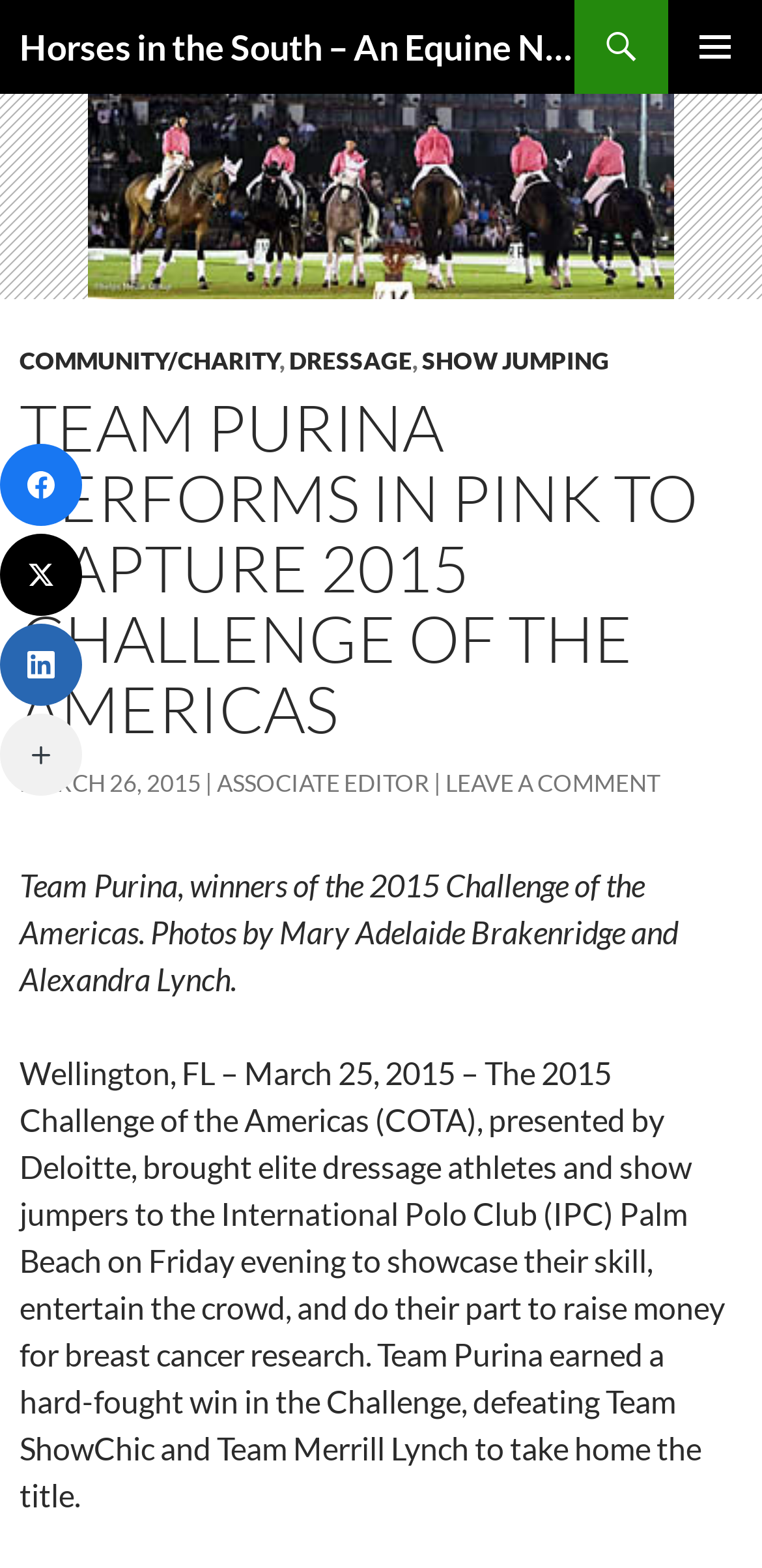Using the information shown in the image, answer the question with as much detail as possible: What is the purpose of the links at the top of the page?

The links at the top of the page, such as 'COMMUNITY/CHARITY', 'DRESSAGE', and 'SHOW JUMPING', appear to be navigation links that allow users to access different sections of the website.